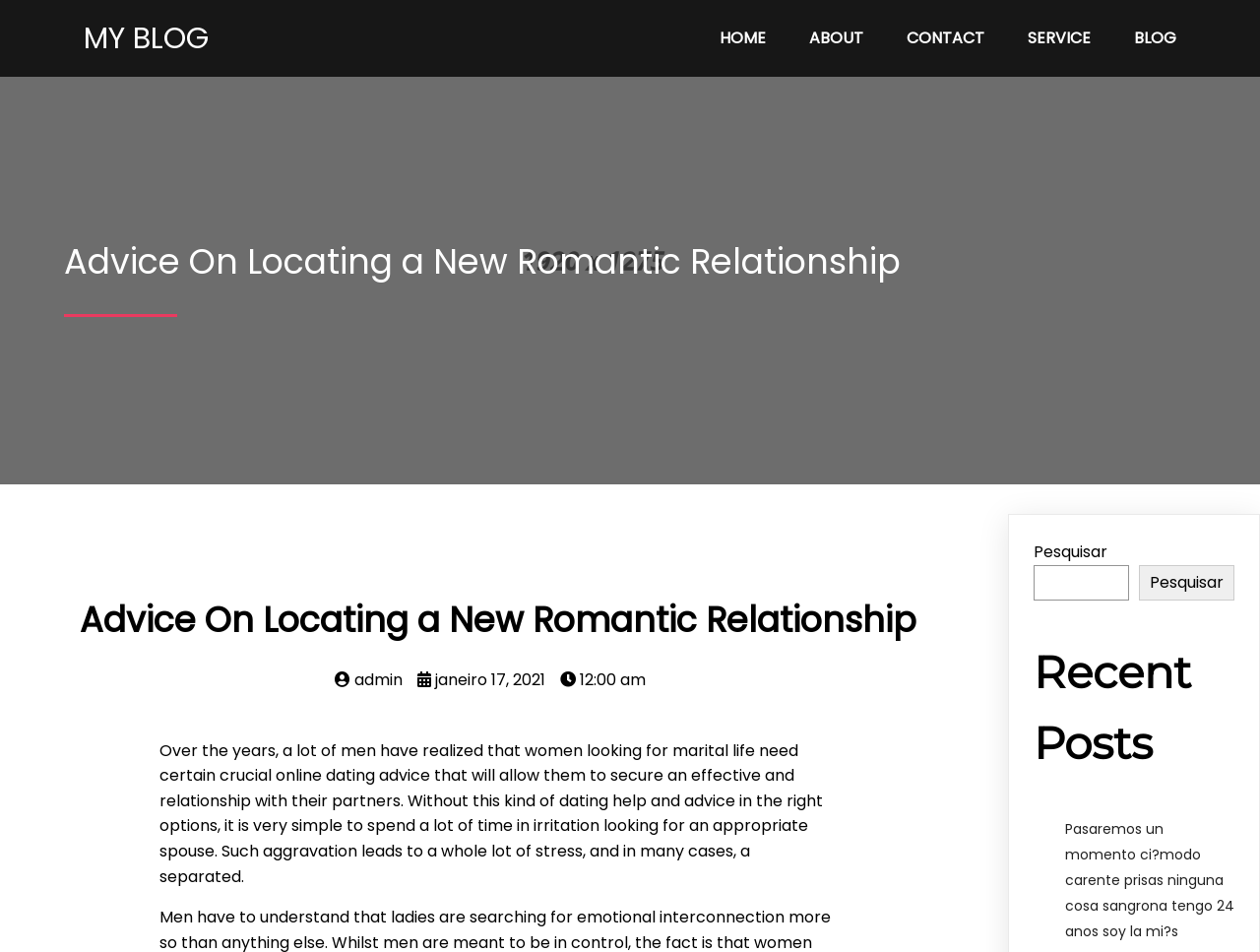Locate the bounding box coordinates of the element that should be clicked to fulfill the instruction: "go to home page".

[0.555, 0.017, 0.623, 0.064]